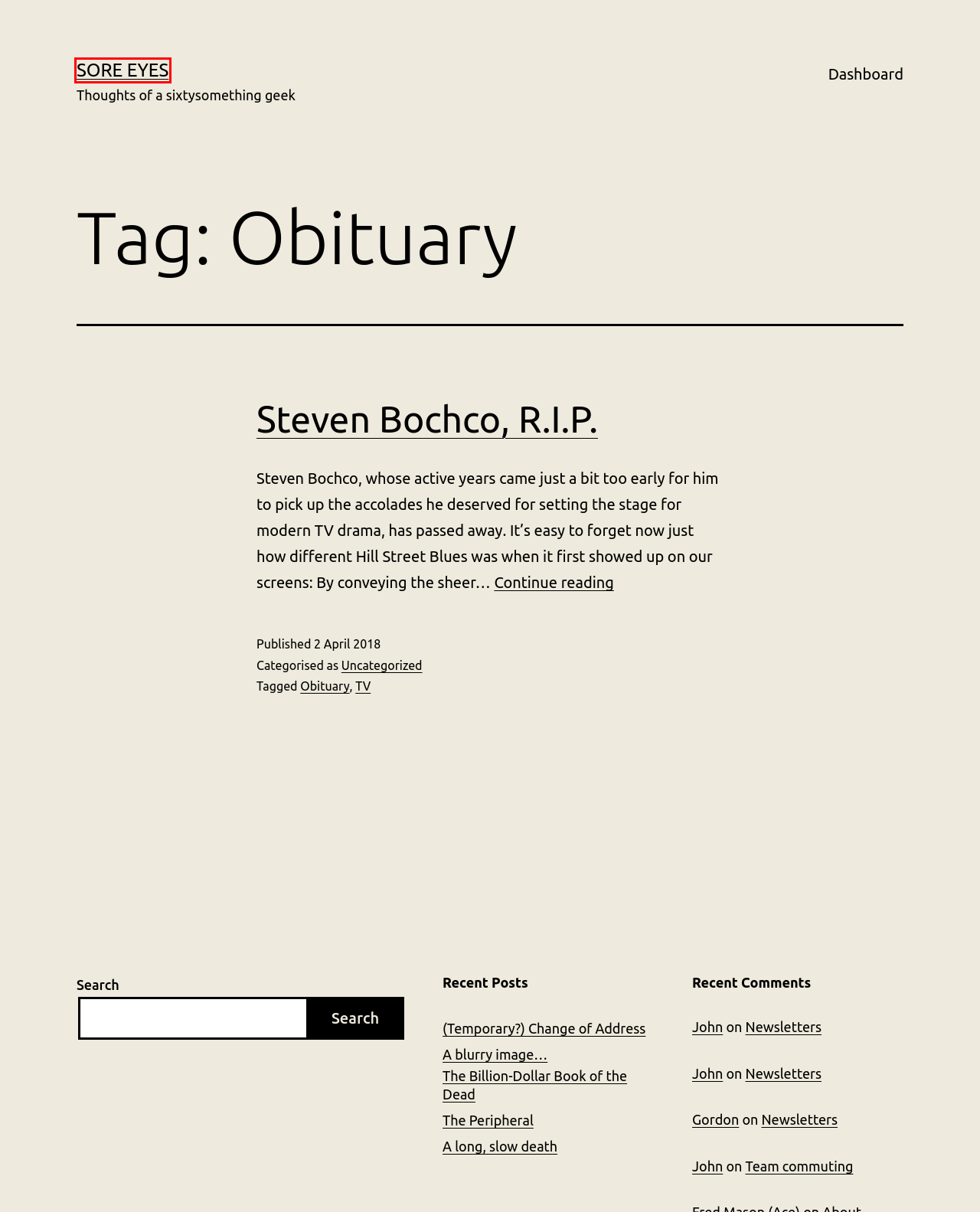Examine the screenshot of a webpage with a red bounding box around a UI element. Your task is to identify the webpage description that best corresponds to the new webpage after clicking the specified element. The given options are:
A. The Billion-Dollar Book of the Dead – Sore Eyes
B. Newsletters – Sore Eyes
C. Log In ‹ Sore Eyes — WordPress
D. Happily Imperfect‎‎ Random burblings since 1999
E. The Peripheral – Sore Eyes
F. Sore Eyes – Thoughts of a sixtysomething geek
G. Team commuting – Sore Eyes
H. A long, slow death – Sore Eyes

F